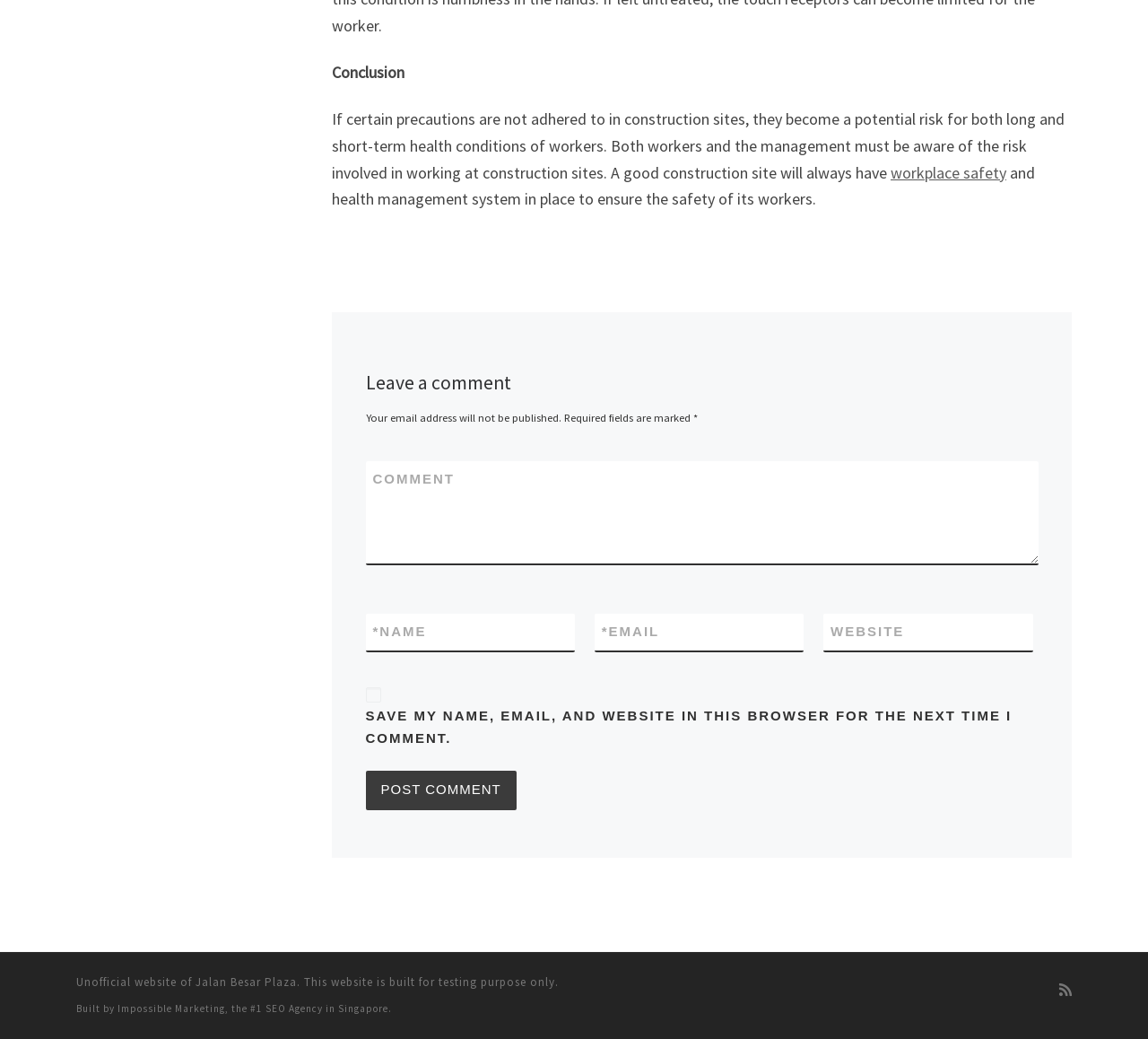Locate the bounding box coordinates of the clickable region to complete the following instruction: "Subscribe to the rss feed."

[0.923, 0.94, 0.934, 0.966]